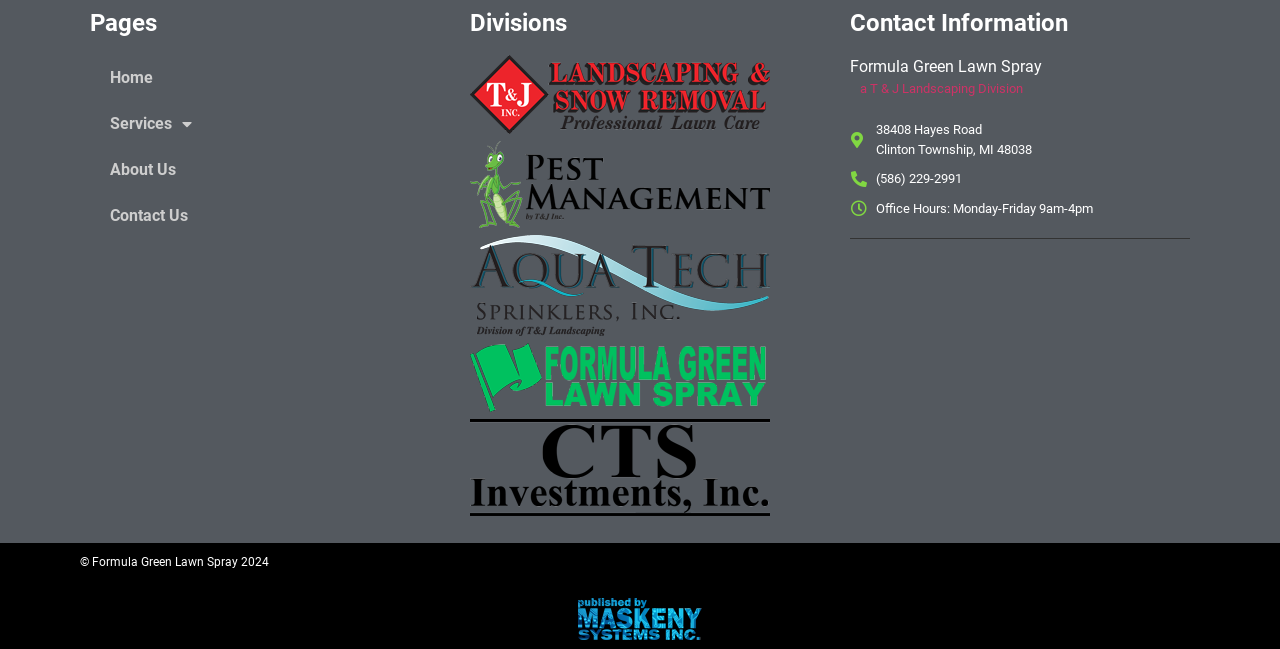Find and provide the bounding box coordinates for the UI element described here: "Contact Us". The coordinates should be given as four float numbers between 0 and 1: [left, top, right, bottom].

[0.07, 0.298, 0.336, 0.368]